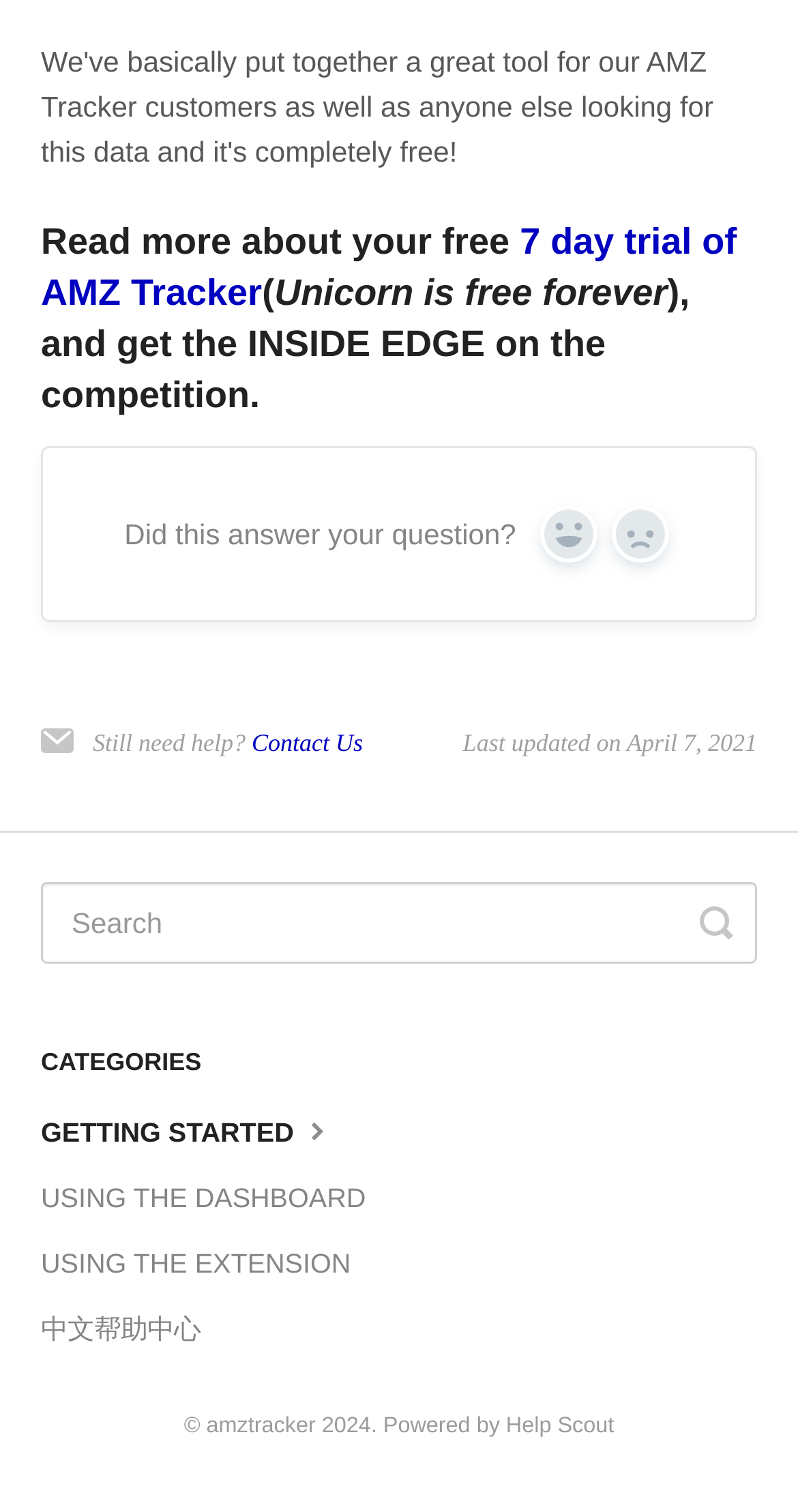Determine the bounding box for the UI element described here: "USING THE EXTENSION".

[0.051, 0.815, 0.478, 0.858]